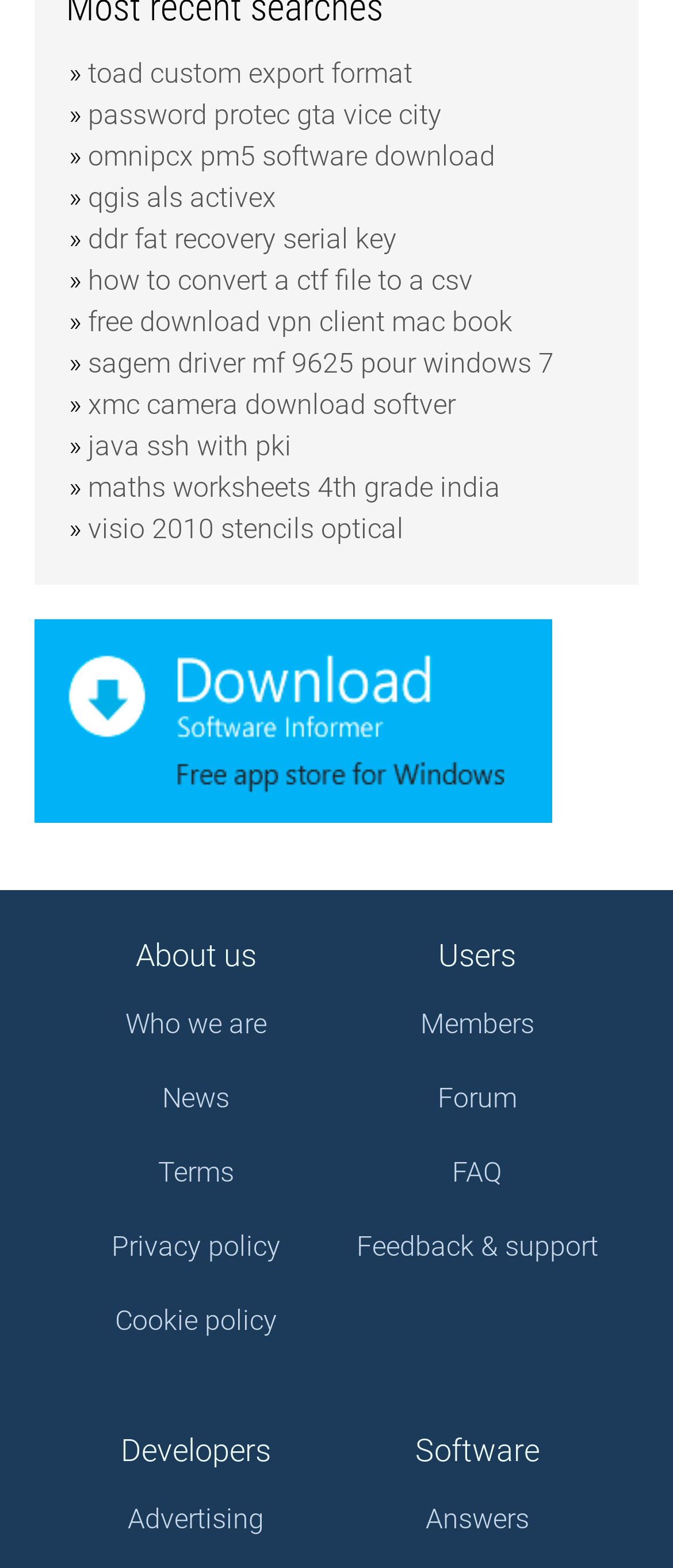Predict the bounding box coordinates of the area that should be clicked to accomplish the following instruction: "go to software". The bounding box coordinates should consist of four float numbers between 0 and 1, i.e., [left, top, right, bottom].

[0.617, 0.913, 0.801, 0.936]